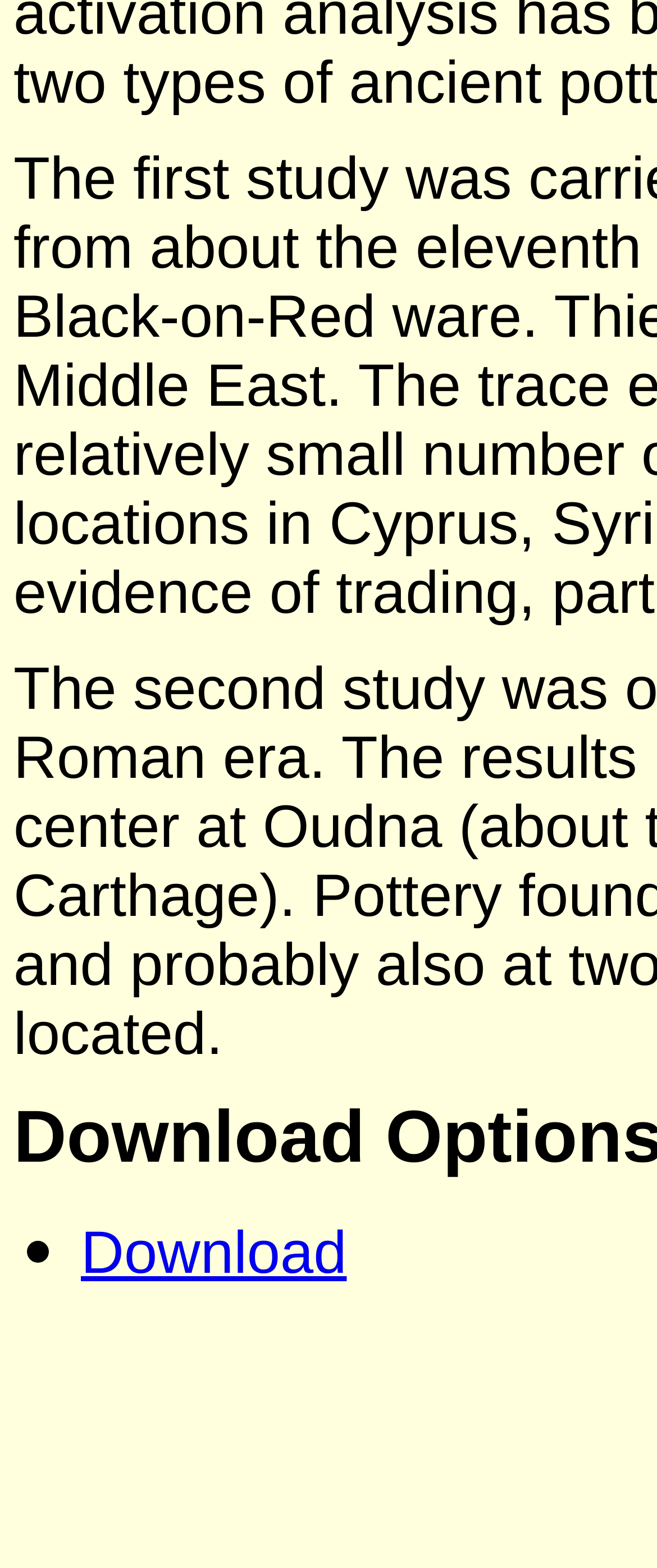Please find the bounding box coordinates (top-left x, top-left y, bottom-right x, bottom-right y) in the screenshot for the UI element described as follows: Download

[0.123, 0.777, 0.528, 0.82]